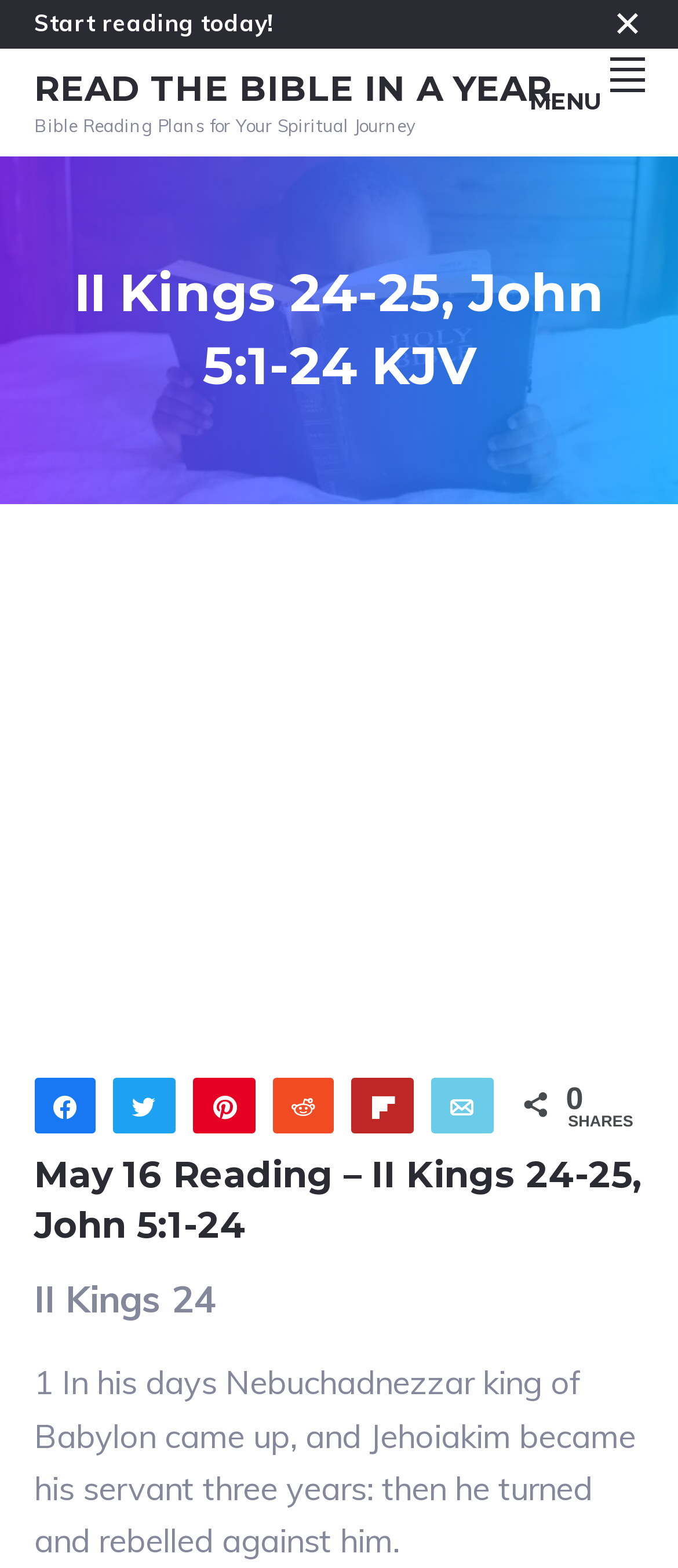Please predict the bounding box coordinates (top-left x, top-left y, bottom-right x, bottom-right y) for the UI element in the screenshot that fits the description: aria-label="Advertisement" name="aswift_1" title="Advertisement"

[0.0, 0.365, 1.0, 0.726]